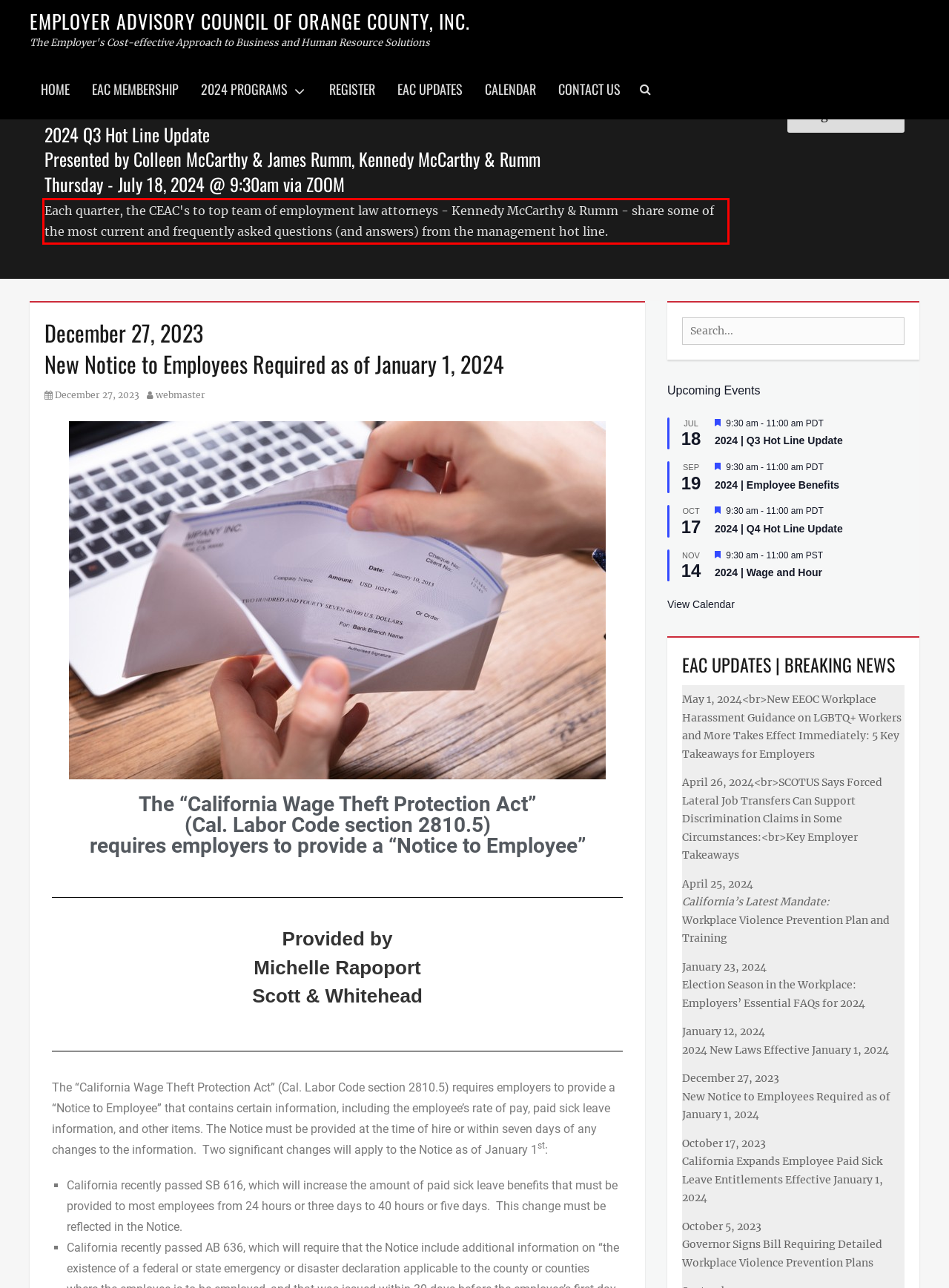You are provided with a screenshot of a webpage that includes a UI element enclosed in a red rectangle. Extract the text content inside this red rectangle.

Each quarter, the CEAC's to top team of employment law attorneys - Kennedy McCarthy & Rumm - share some of the most current and frequently asked questions (and answers) from the management hot line.